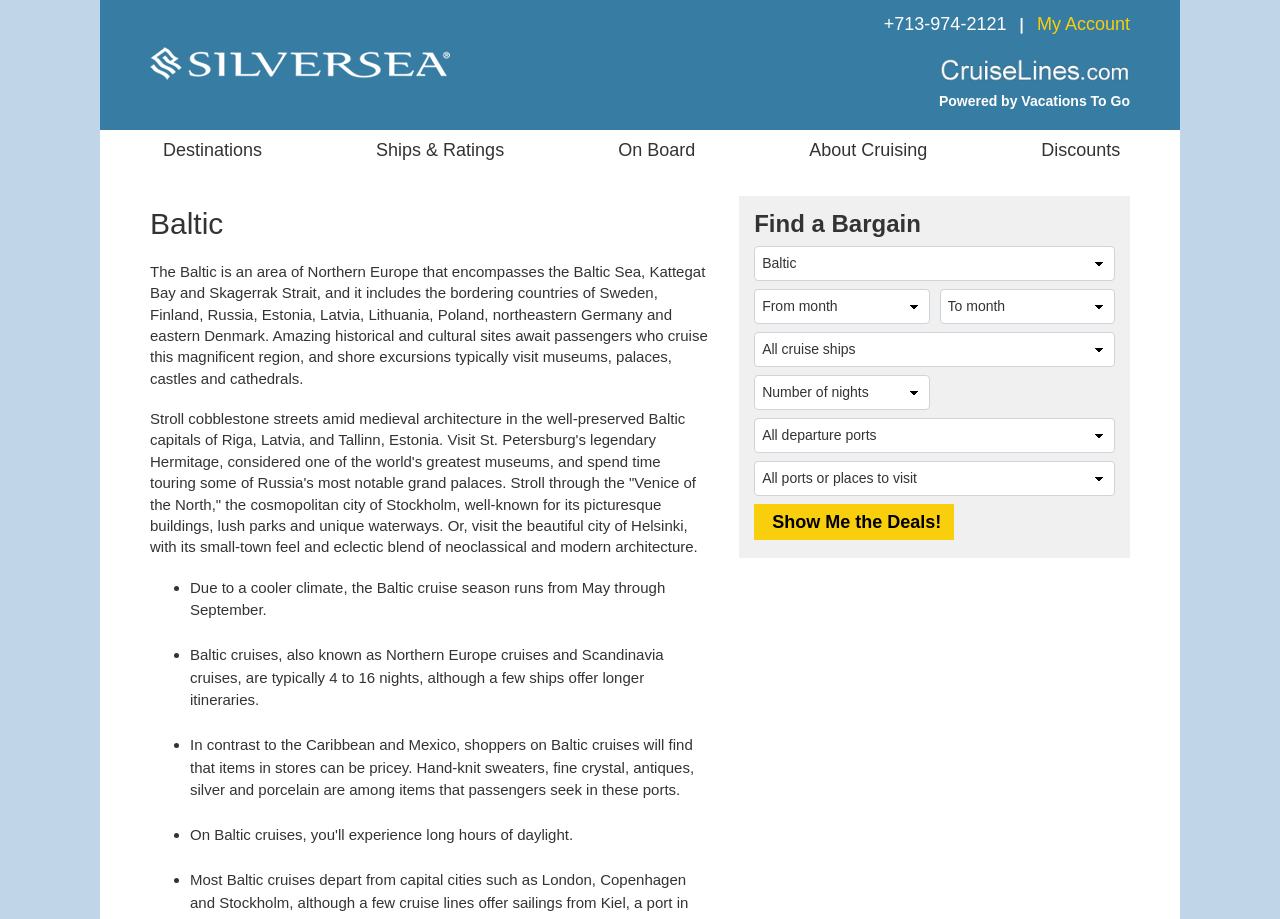Kindly determine the bounding box coordinates of the area that needs to be clicked to fulfill this instruction: "Click on 'About Cruising'".

[0.62, 0.141, 0.736, 0.185]